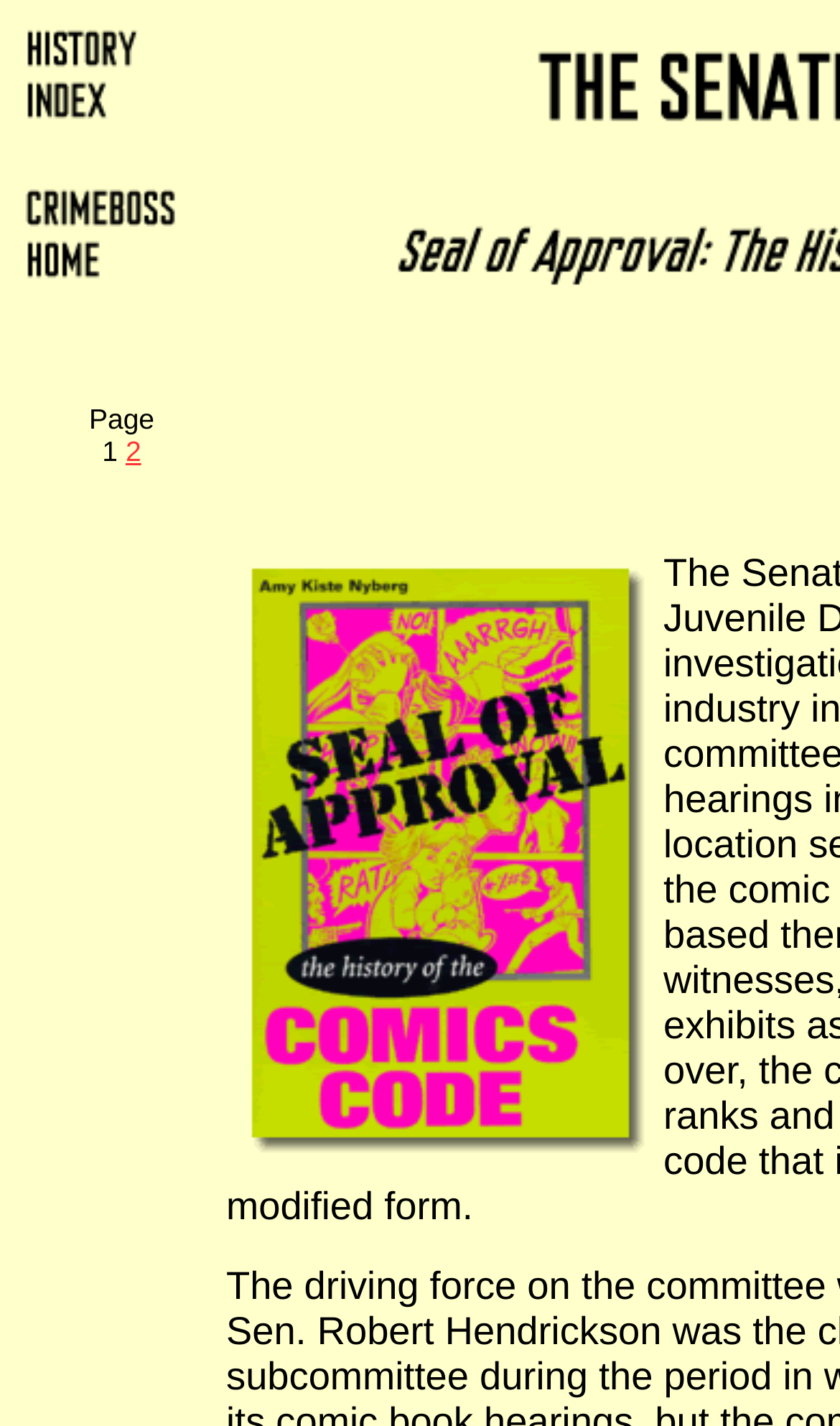Is there an image on the page?
Please provide a single word or phrase as the answer based on the screenshot.

Yes